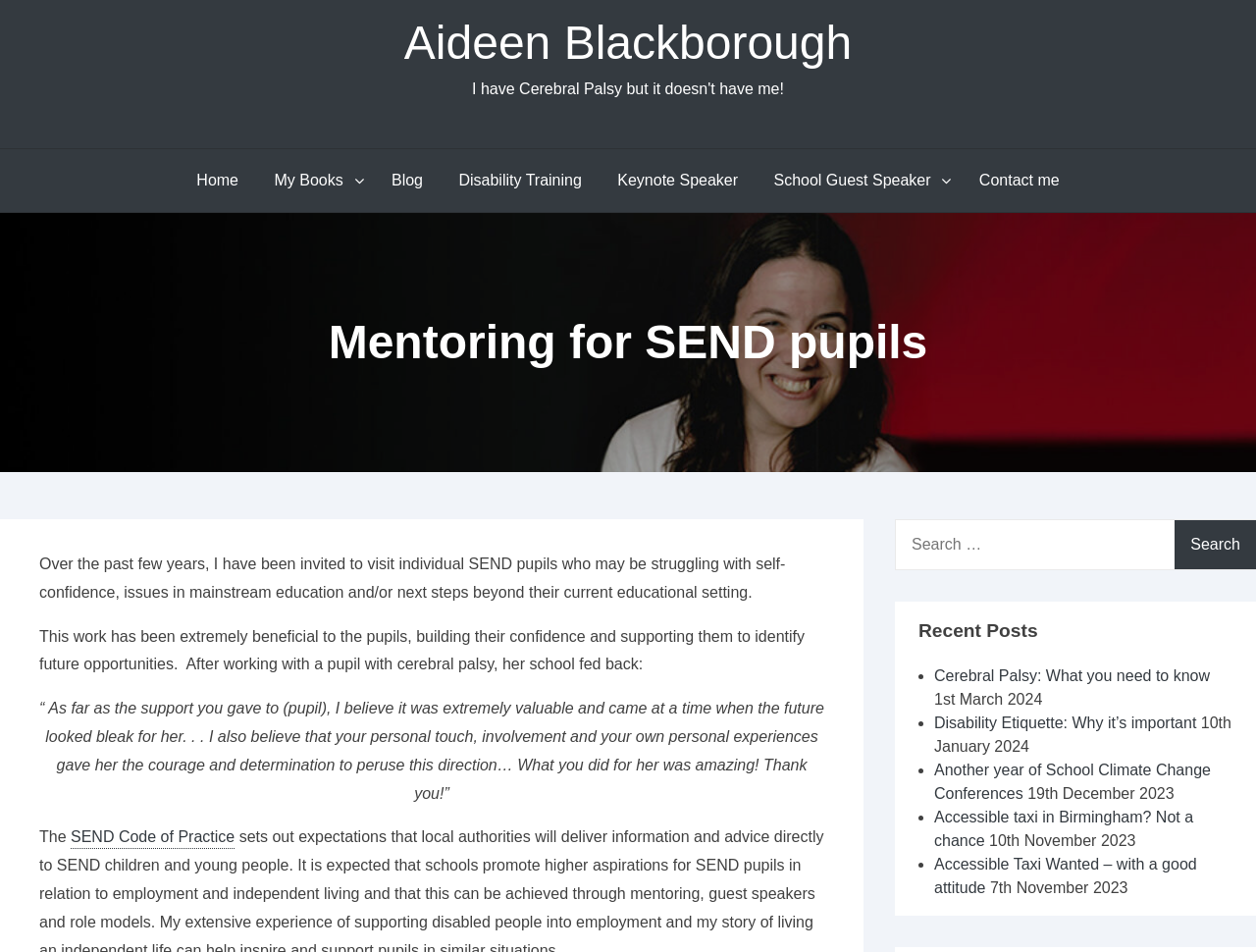Using the information in the image, give a comprehensive answer to the question: 
How many recent posts are listed on the webpage?

The webpage lists 5 recent posts, each with a link and a date, under the heading 'Recent Posts'.